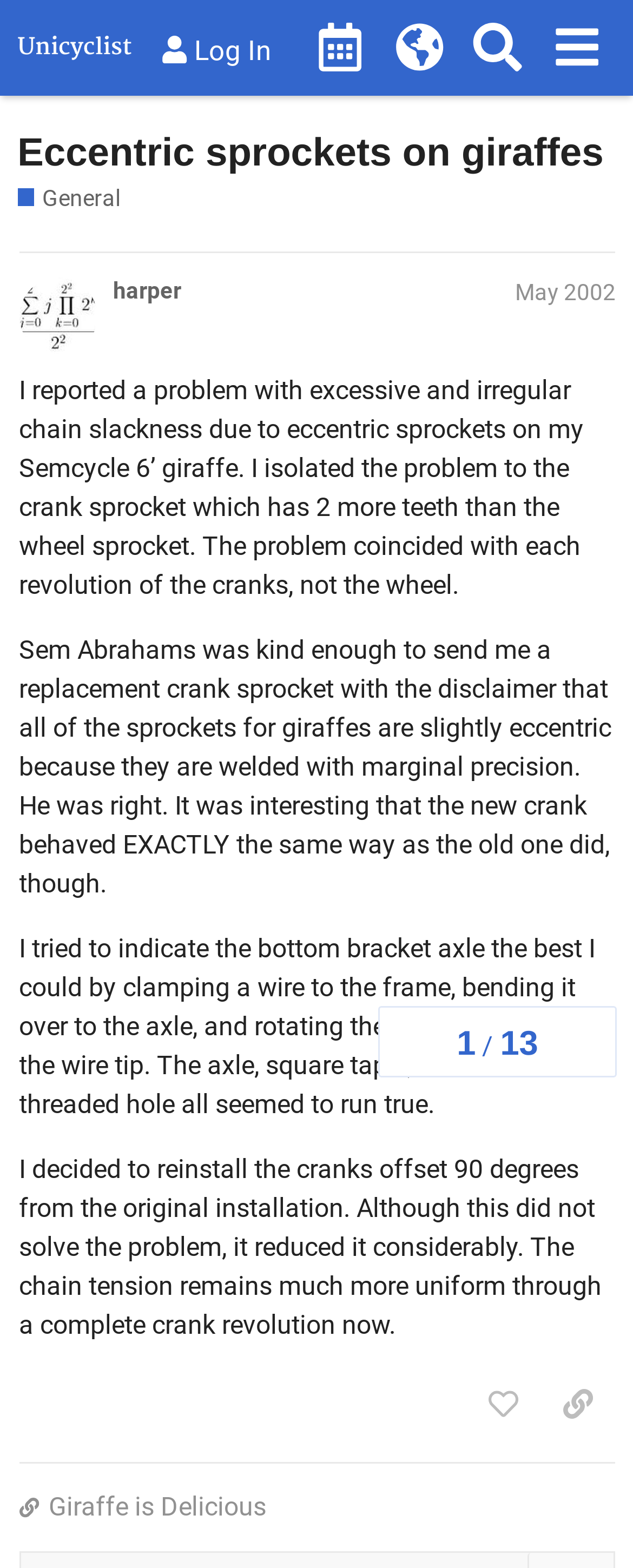Please locate and generate the primary heading on this webpage.

Eccentric sprockets on giraffes